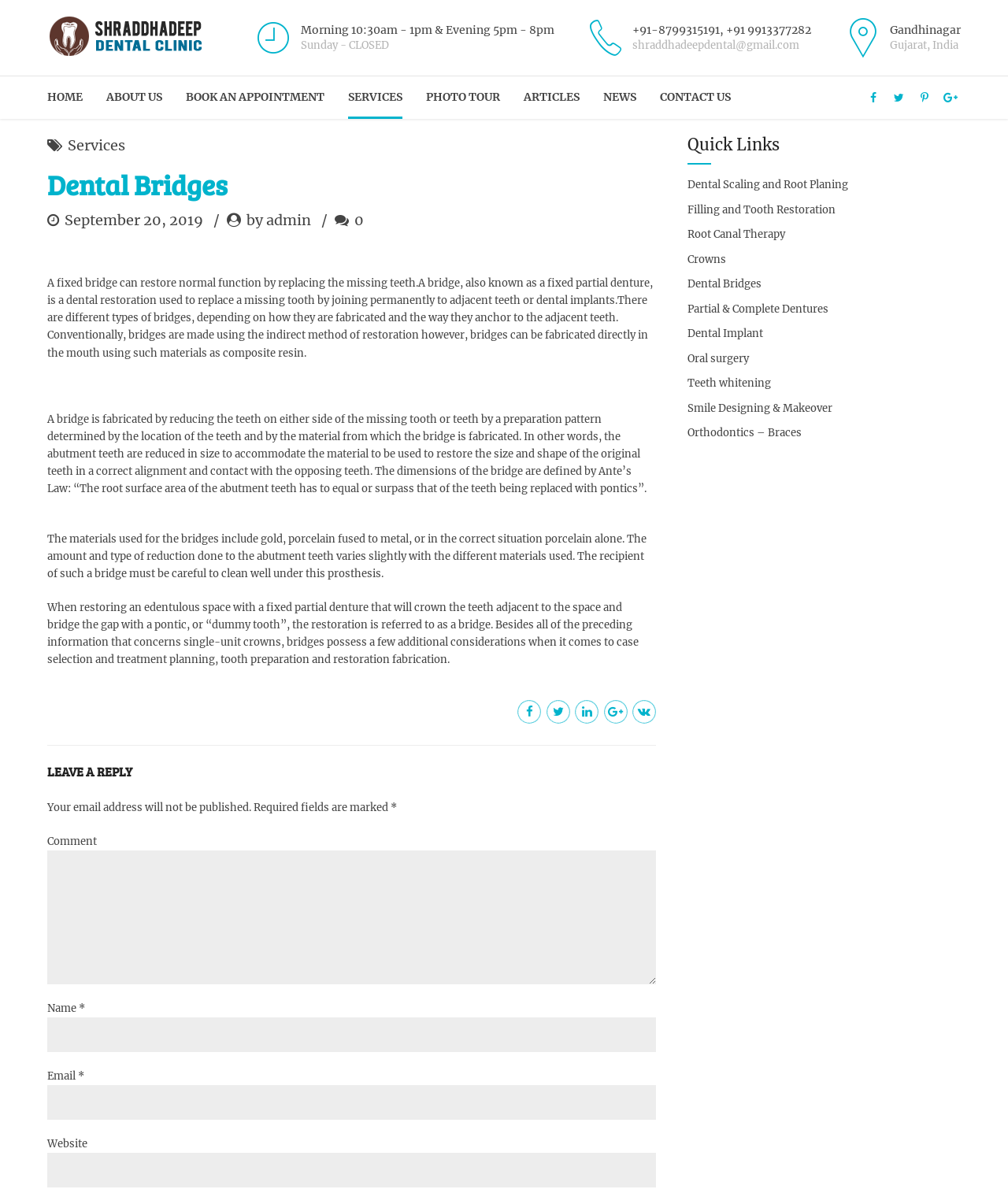Detail the various sections and features of the webpage.

The webpage is about Dental Bridges at Shraddhadeep Dental Clinic. At the top, there is a logo and a link to the clinic's homepage. Below that, there is a table displaying the clinic's working hours and address. On the right side, there are social media links and a contact information section with phone numbers and an email address.

The main content of the page is an article about Dental Bridges, which includes a heading, a brief introduction, and several paragraphs of text explaining the concept of dental bridges, their types, and how they are fabricated. The article also includes links to other related services offered by the clinic.

On the right side of the page, there is a section with quick links to other services offered by the clinic, including Dental Scaling and Root Planing, Filling and Tooth Restoration, Root Canal Therapy, and more.

At the bottom of the page, there is a comment section where users can leave a reply. The section includes fields for name, email, website, and comment, with the name and email fields being required.

Throughout the page, there are several links to other pages on the website, including the homepage, about us, book an appointment, services, photo tour, articles, news, and contact us.